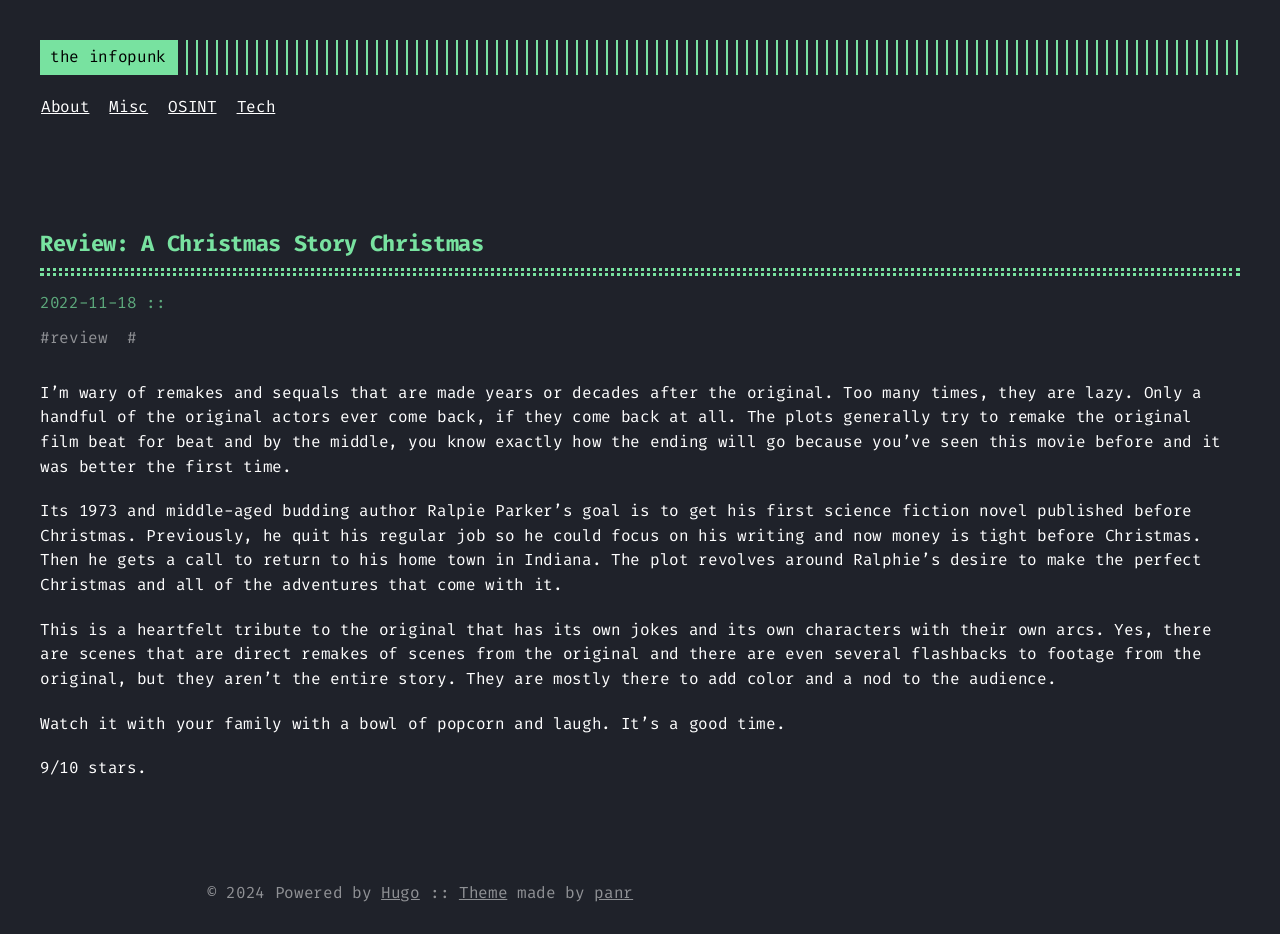Please identify the primary heading of the webpage and give its text content.

Review: A Christmas Story Christmas